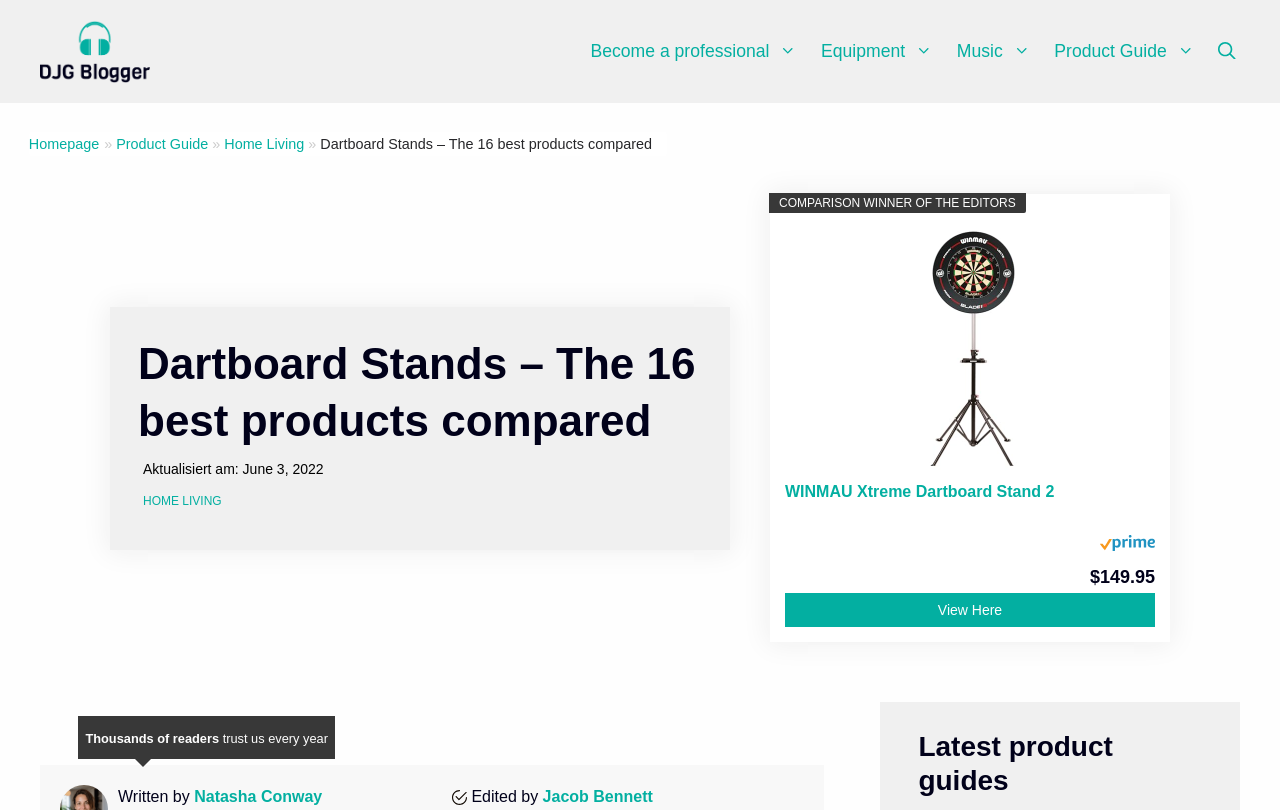What is the name of the product with the 'Comparison Winner of the Editors' label?
Respond with a short answer, either a single word or a phrase, based on the image.

WINMAU Xtreme Dartboard Stand 2